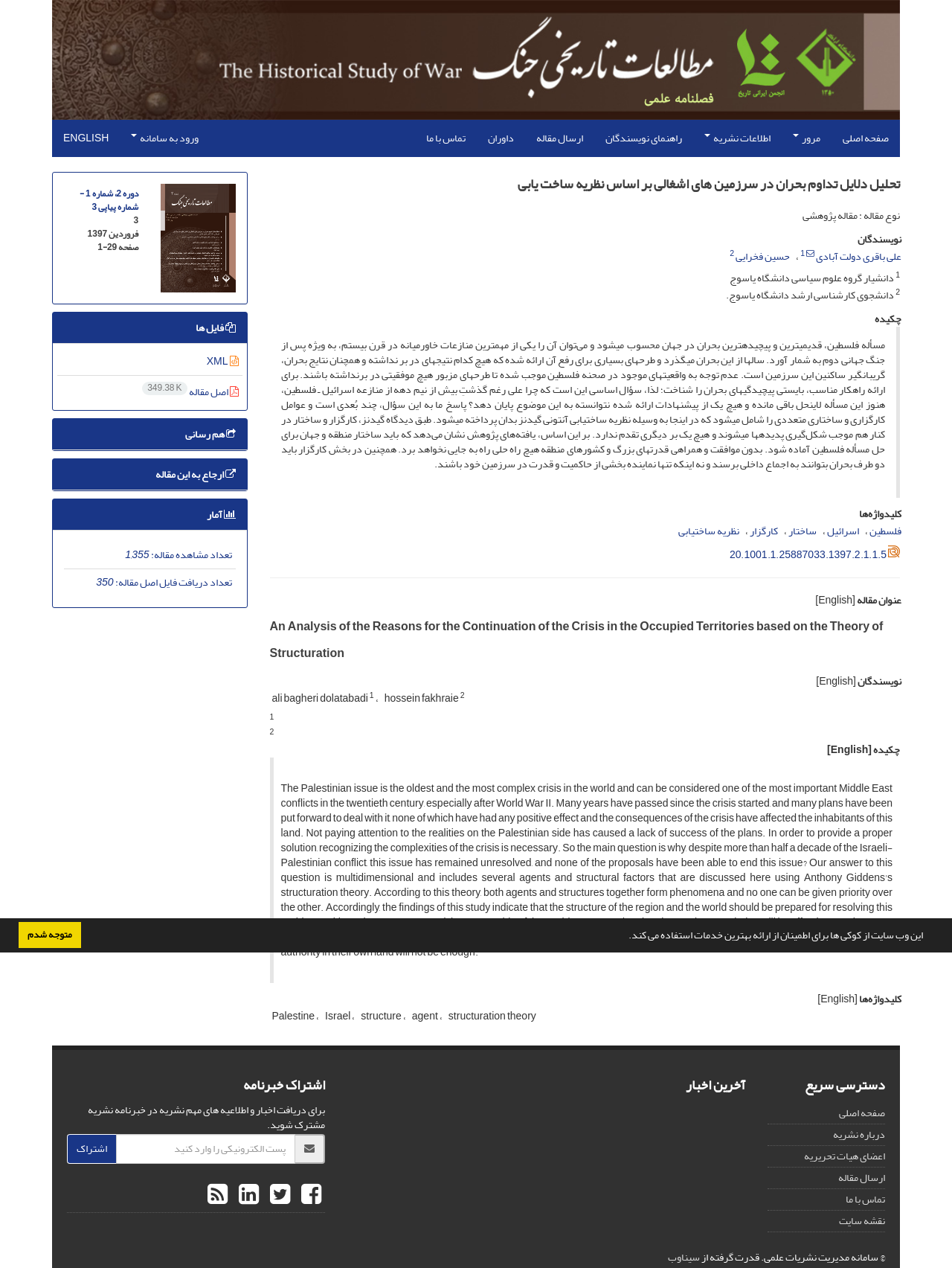Provide a brief response to the question using a single word or phrase: 
What is the topic of the article?

Palestine crisis